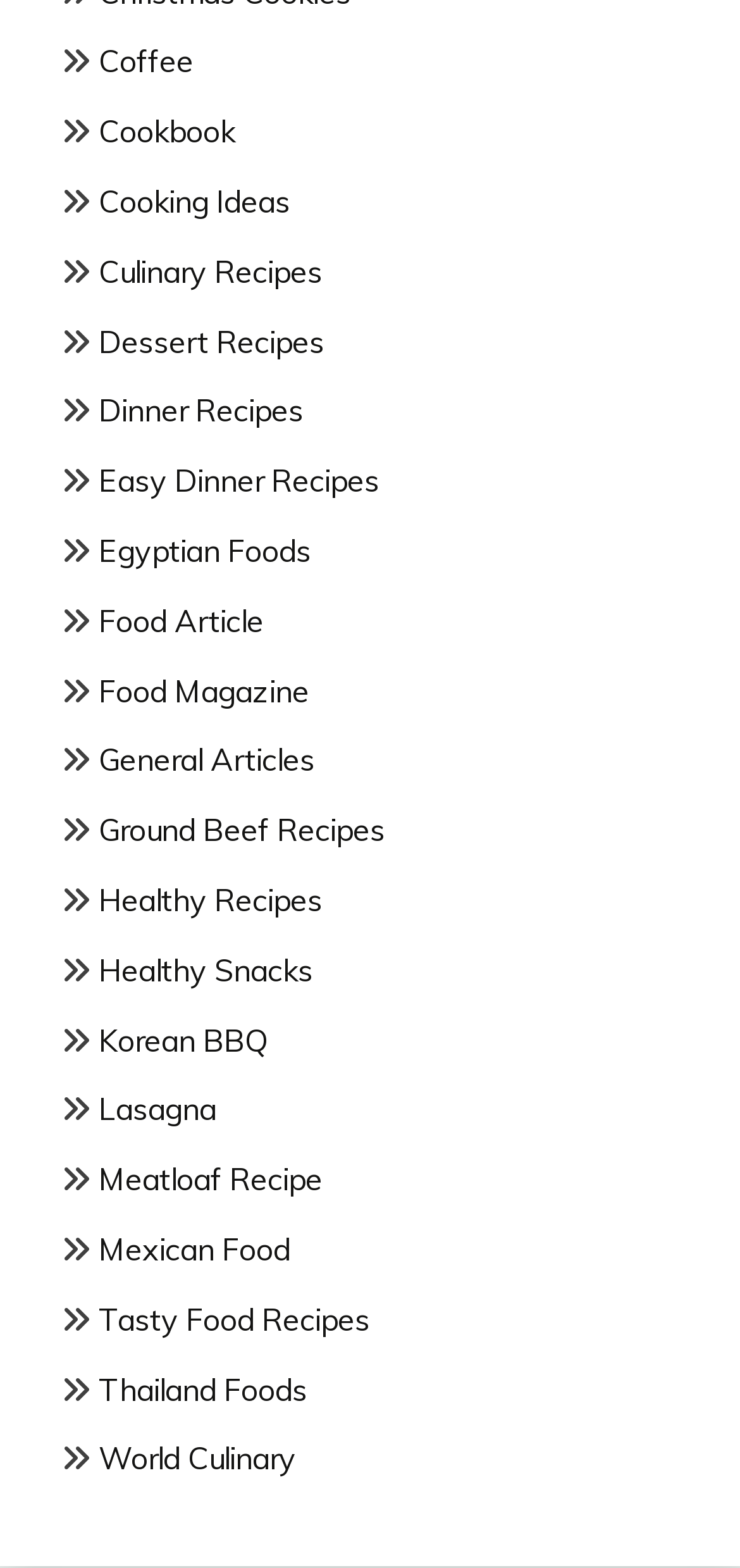Locate the bounding box coordinates of the element that should be clicked to fulfill the instruction: "click on Coffee".

[0.133, 0.027, 0.262, 0.051]